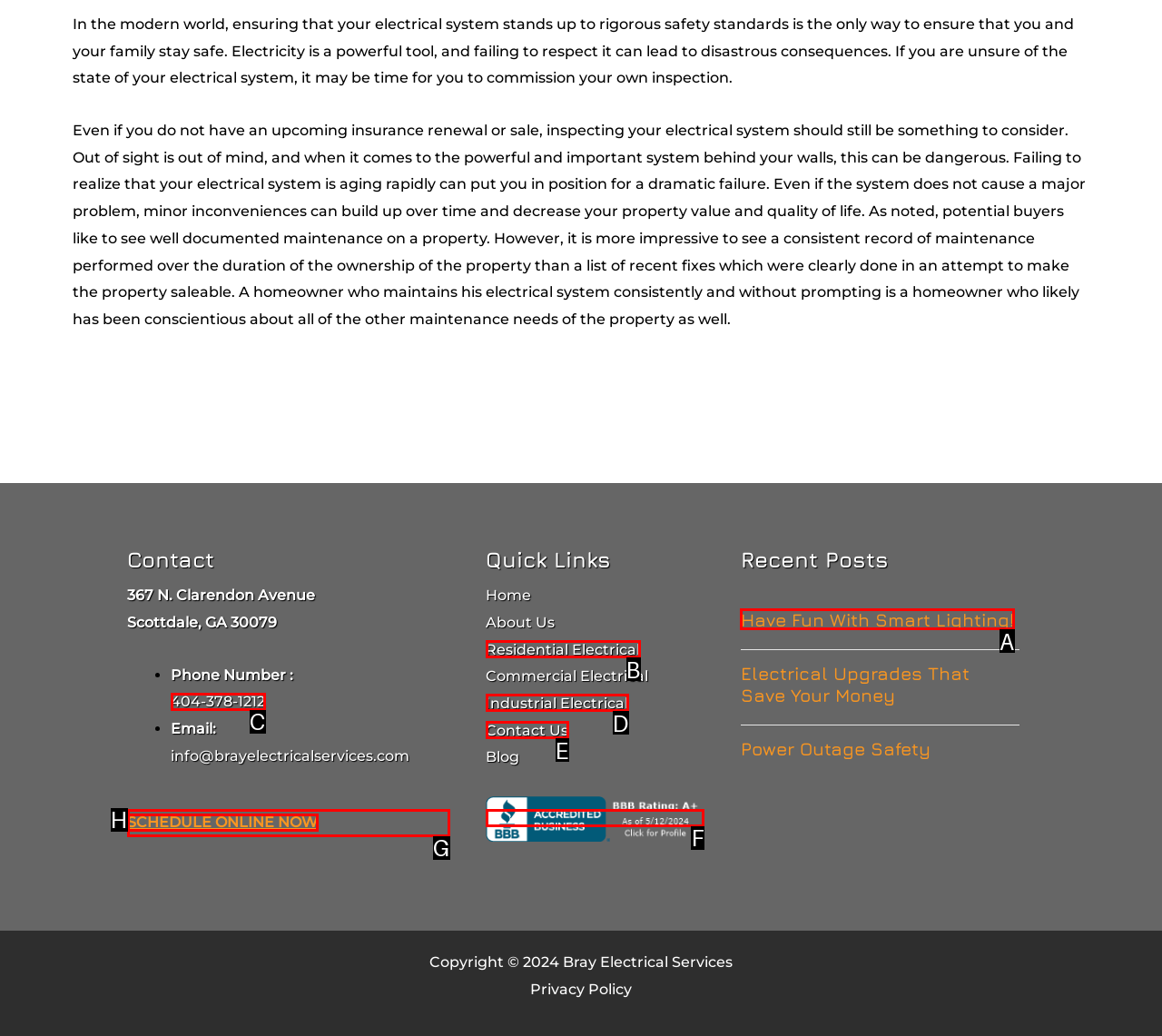Identify the letter of the UI element I need to click to carry out the following instruction: Read the 'Have Fun With Smart Lighting!' blog post

A